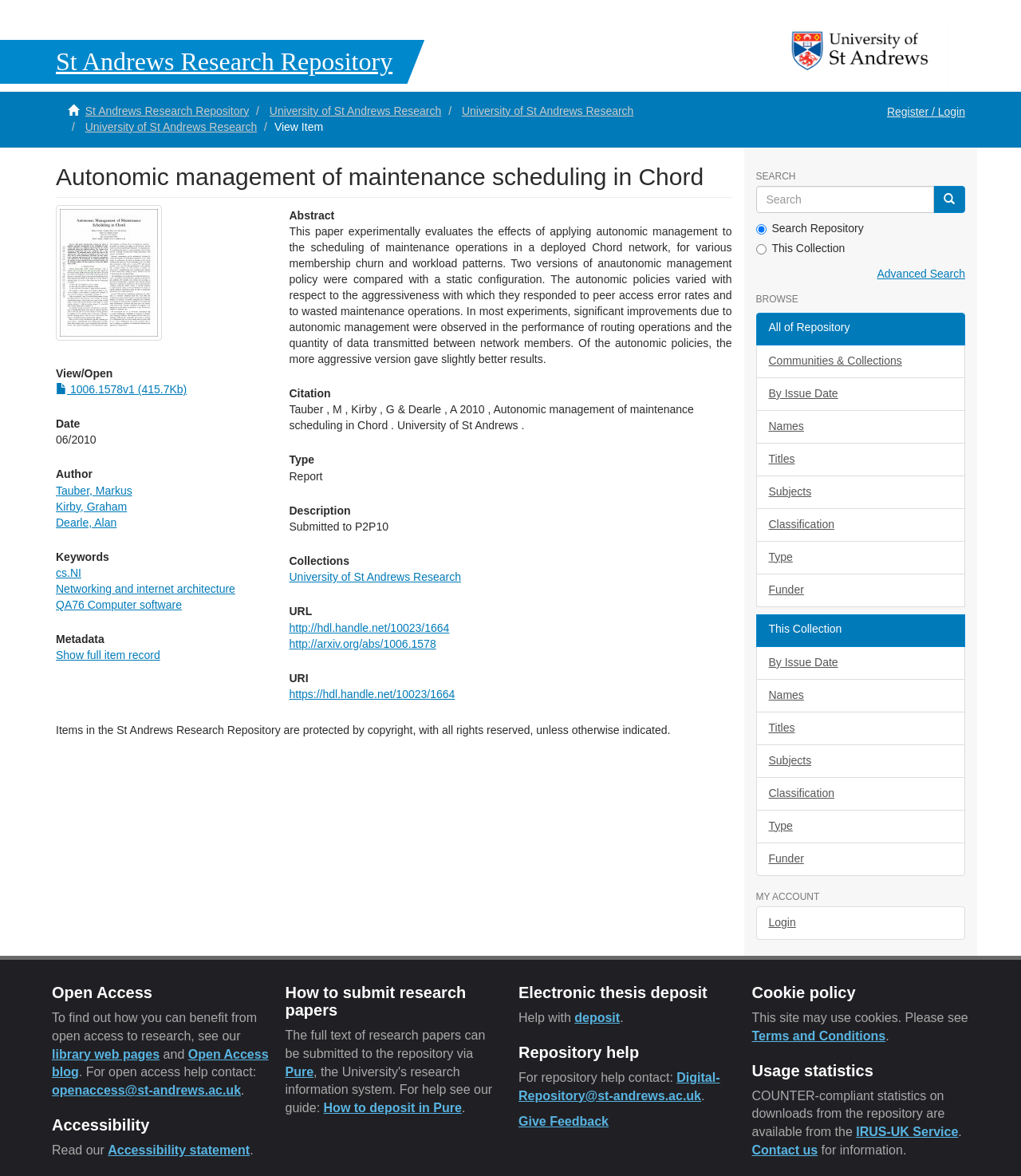What is the type of the research paper?
We need a detailed and exhaustive answer to the question. Please elaborate.

I found the type of the research paper by looking at the static text element with the text 'Report' which is located under the 'Type' heading.